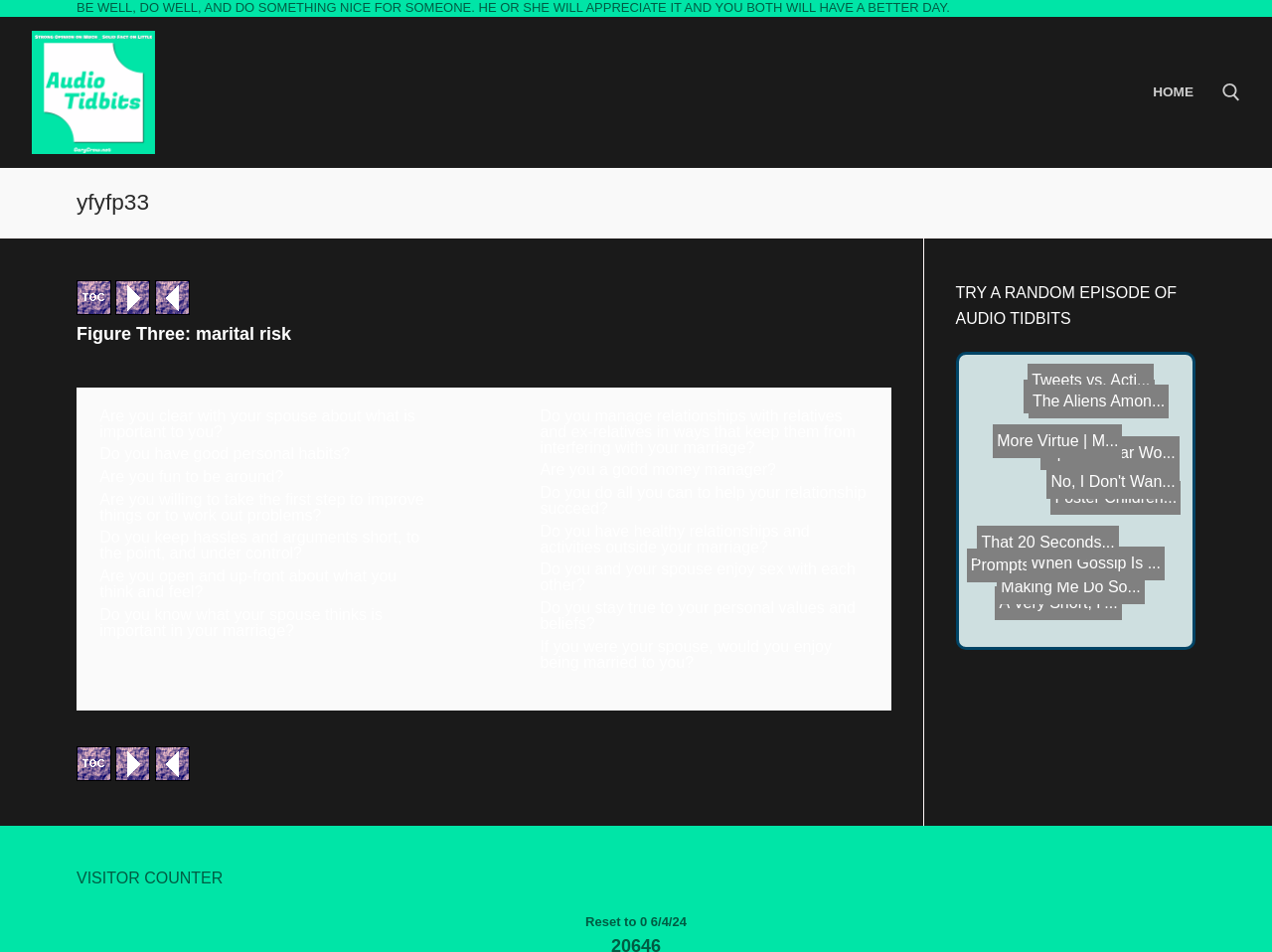Given the element description "parent_node: Search for: aria-label="submit search"", identify the bounding box of the corresponding UI element.

[0.938, 0.185, 0.97, 0.225]